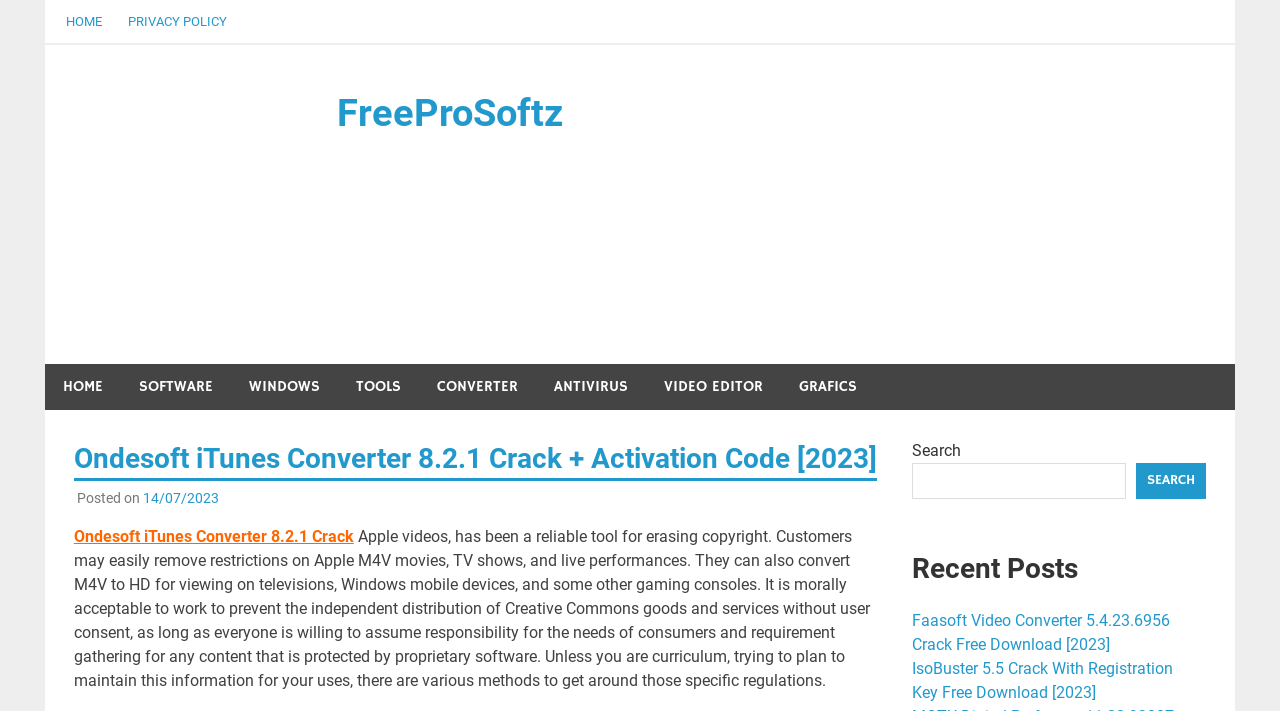Kindly provide the bounding box coordinates of the section you need to click on to fulfill the given instruction: "search for something".

[0.712, 0.651, 0.88, 0.701]